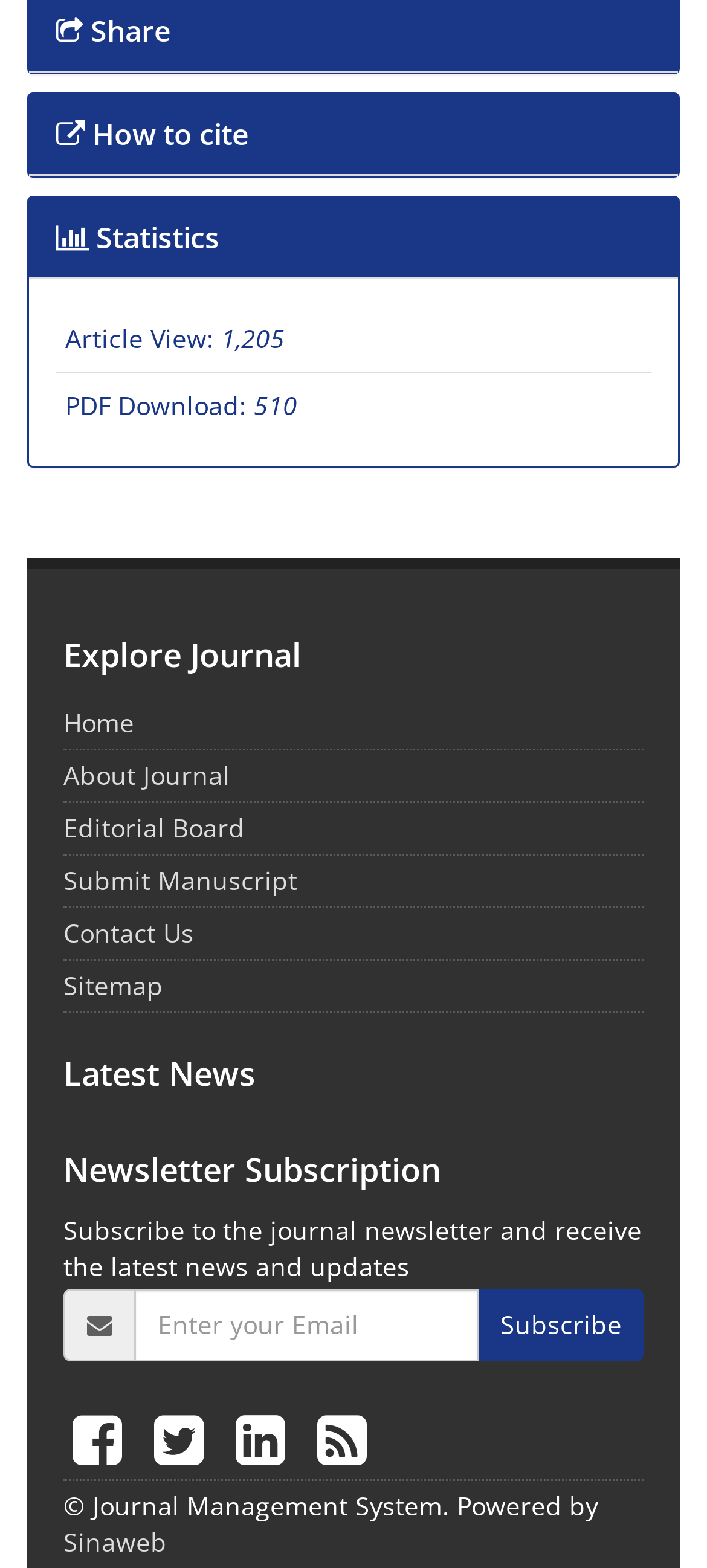Please identify the bounding box coordinates of the region to click in order to complete the given instruction: "Subscribe to the journal newsletter". The coordinates should be four float numbers between 0 and 1, i.e., [left, top, right, bottom].

[0.677, 0.822, 0.91, 0.868]